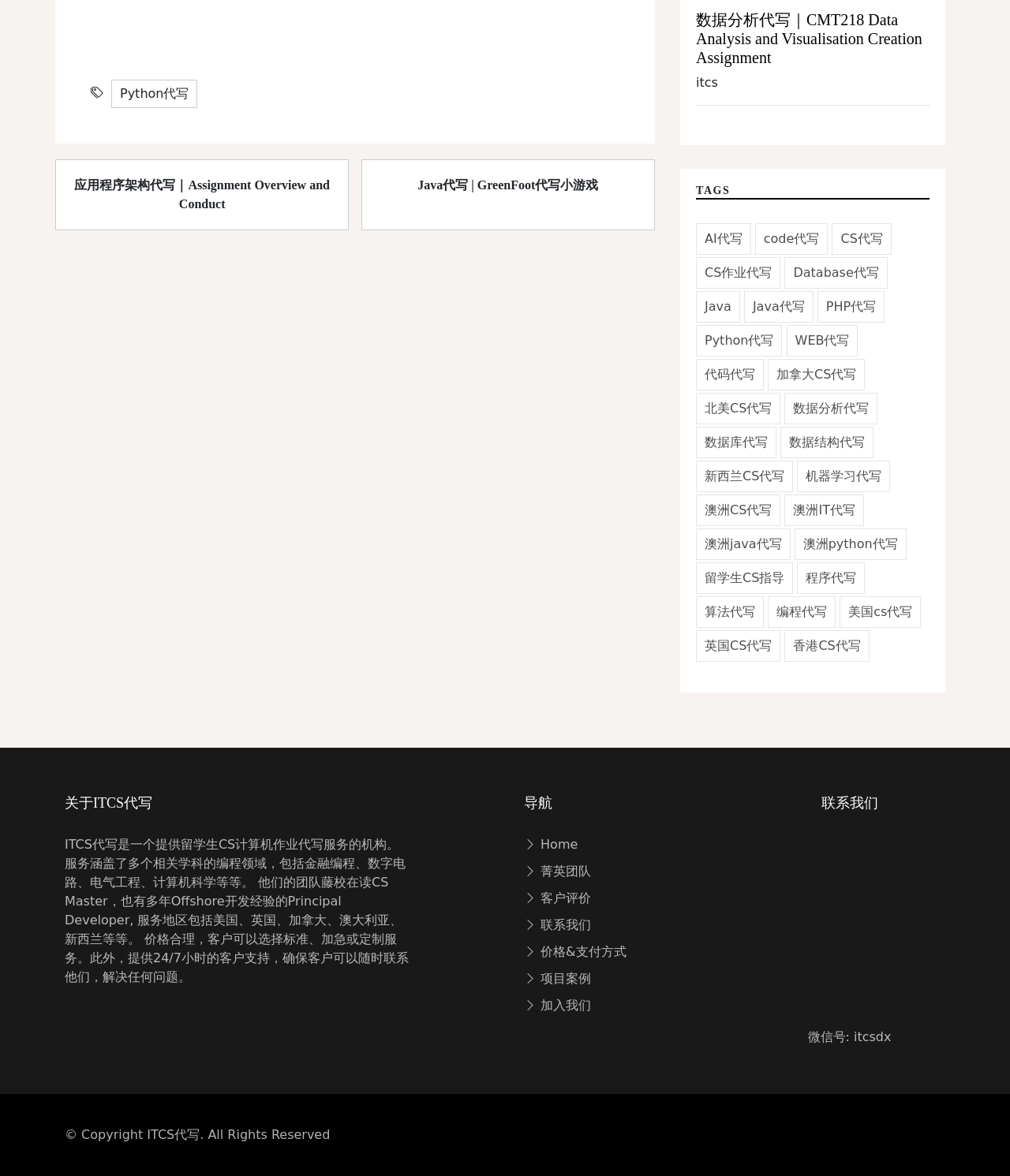Locate the bounding box coordinates of the clickable area needed to fulfill the instruction: "Learn more about AI代写".

[0.689, 0.19, 0.743, 0.216]